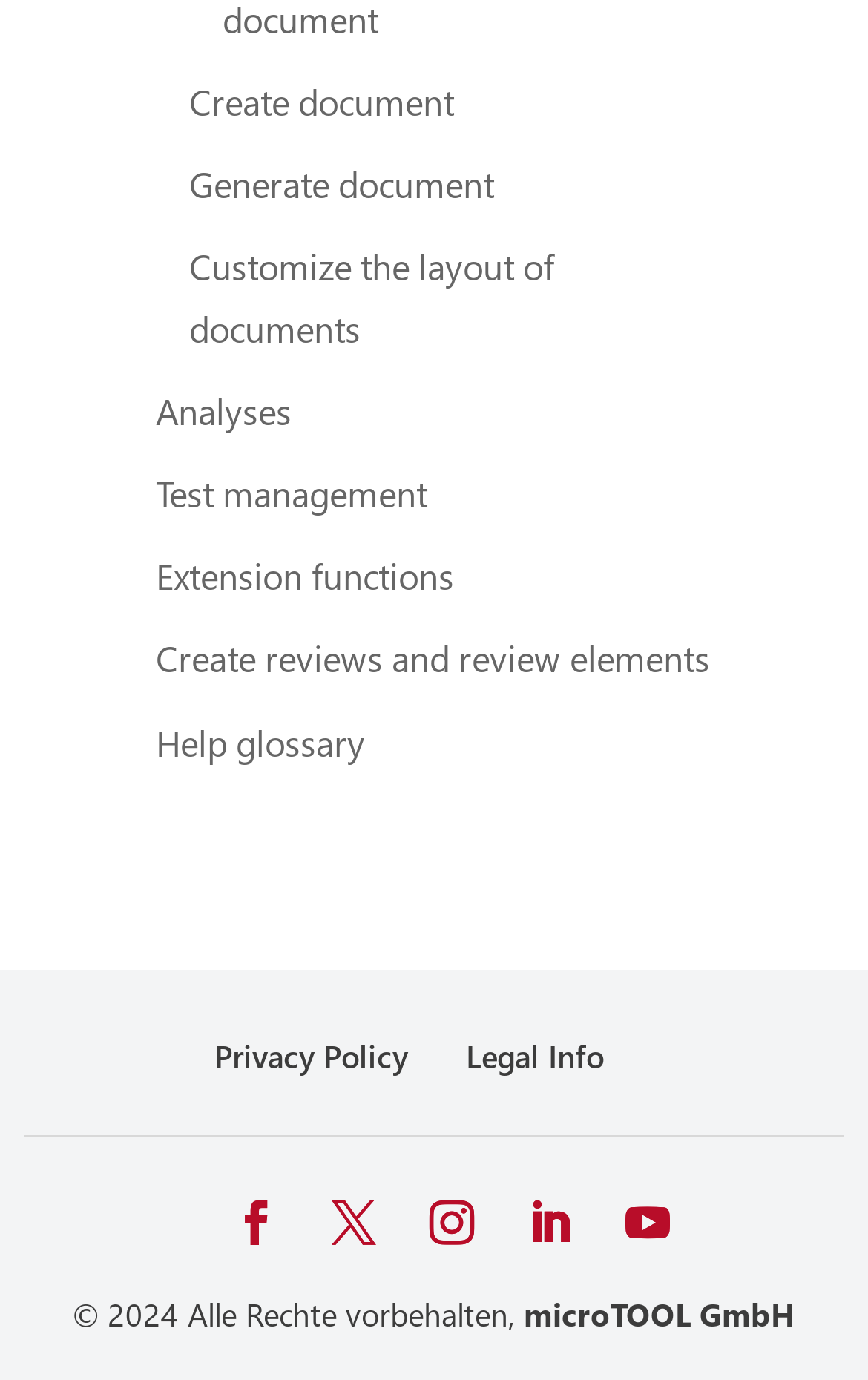Give a concise answer of one word or phrase to the question: 
How many social media buttons are there?

3